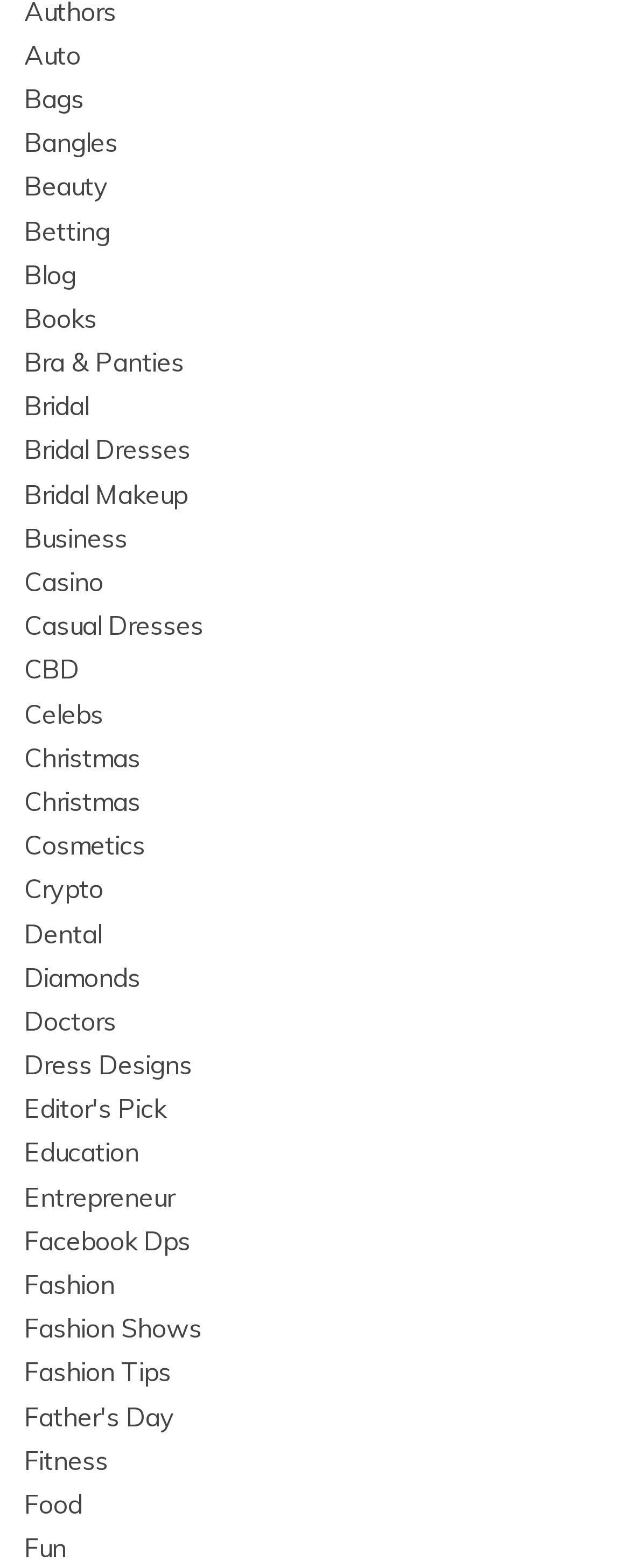Please answer the following question using a single word or phrase: 
What is the first category listed on the webpage?

Auto